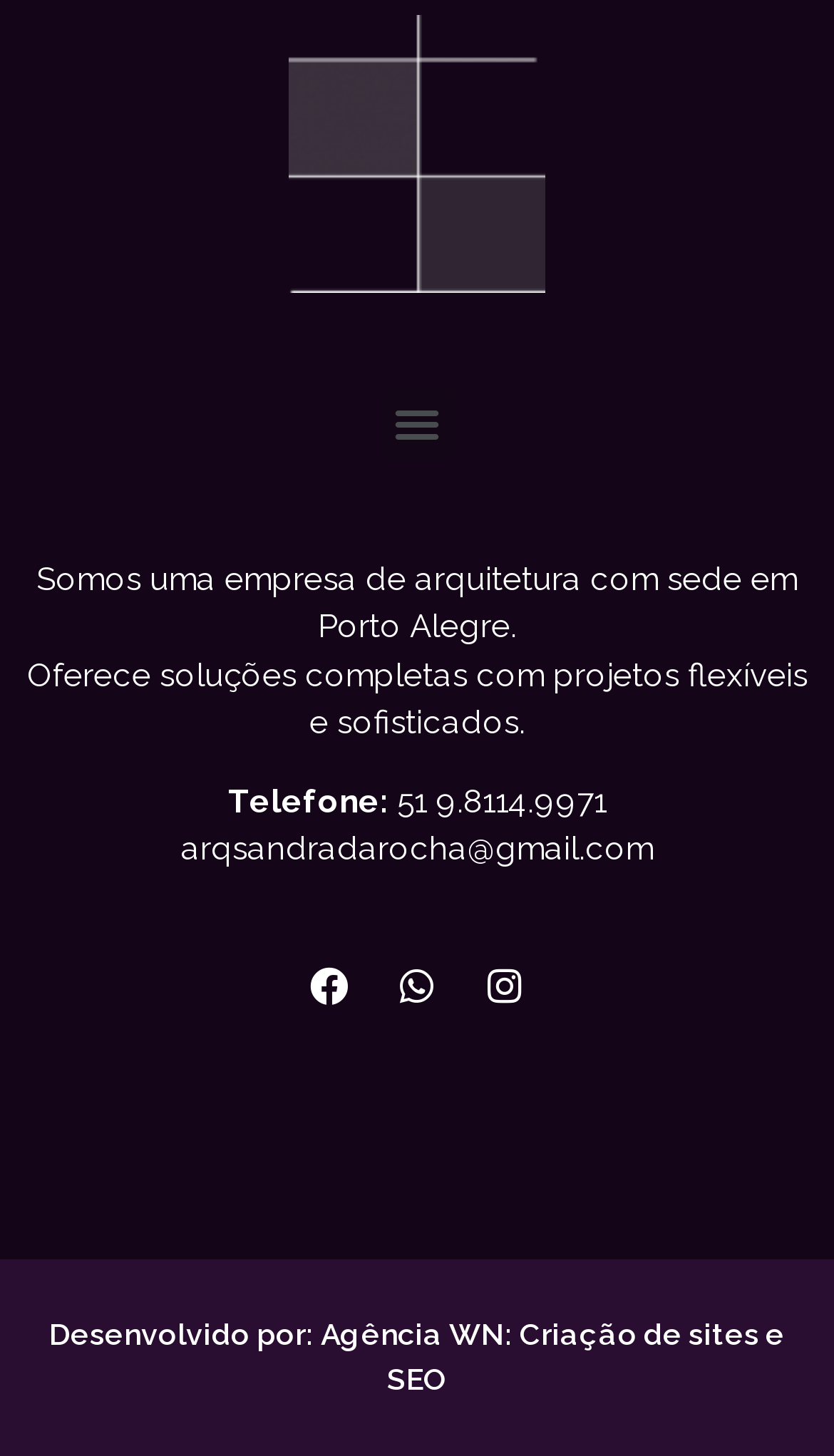Return the bounding box coordinates of the UI element that corresponds to this description: "Bahamas Financial Services Board". The coordinates must be given as four float numbers in the range of 0 and 1, [left, top, right, bottom].

None